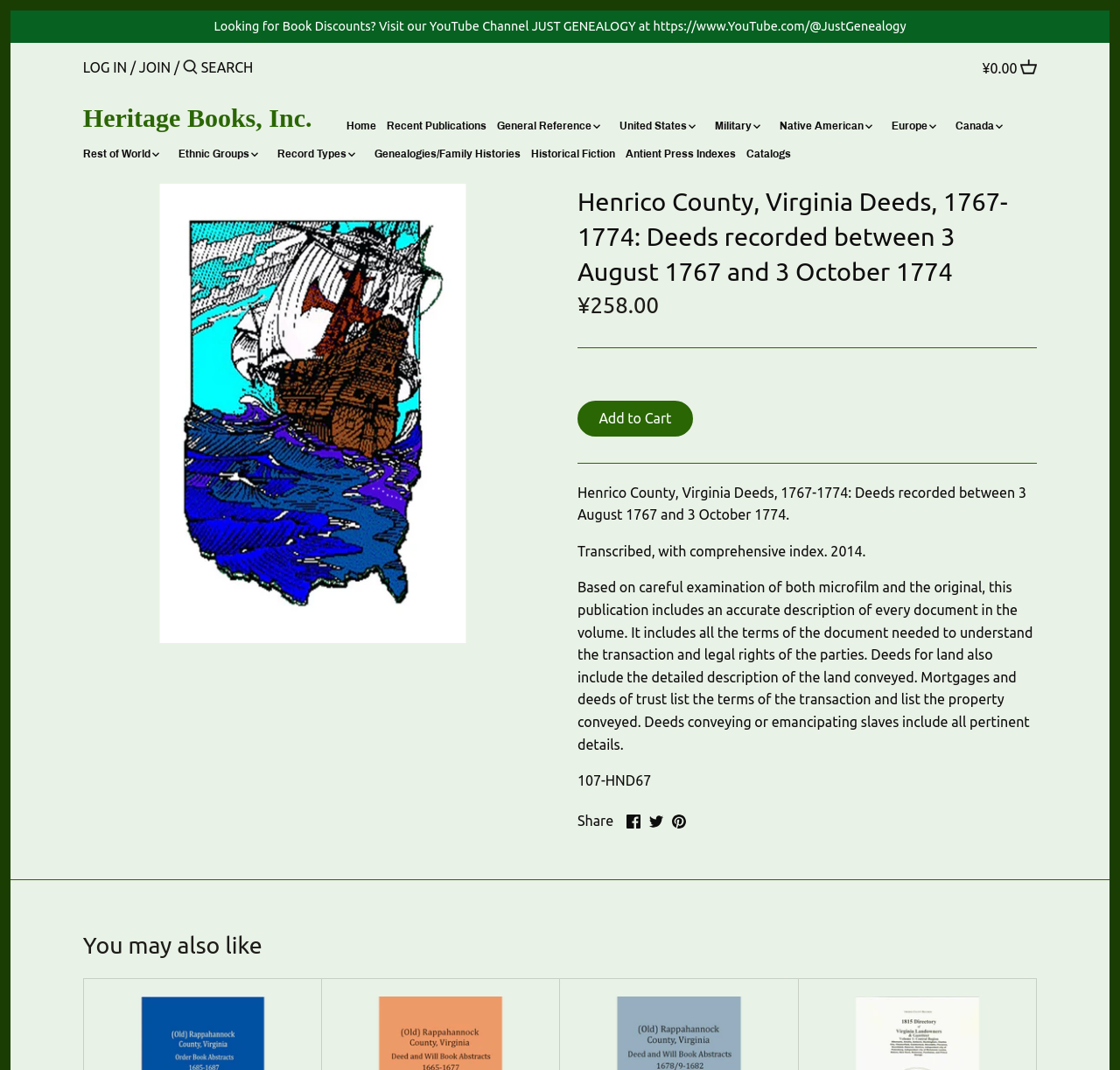Can you identify the bounding box coordinates of the clickable region needed to carry out this instruction: 'search for a book'? The coordinates should be four float numbers within the range of 0 to 1, stated as [left, top, right, bottom].

[0.163, 0.046, 0.329, 0.079]